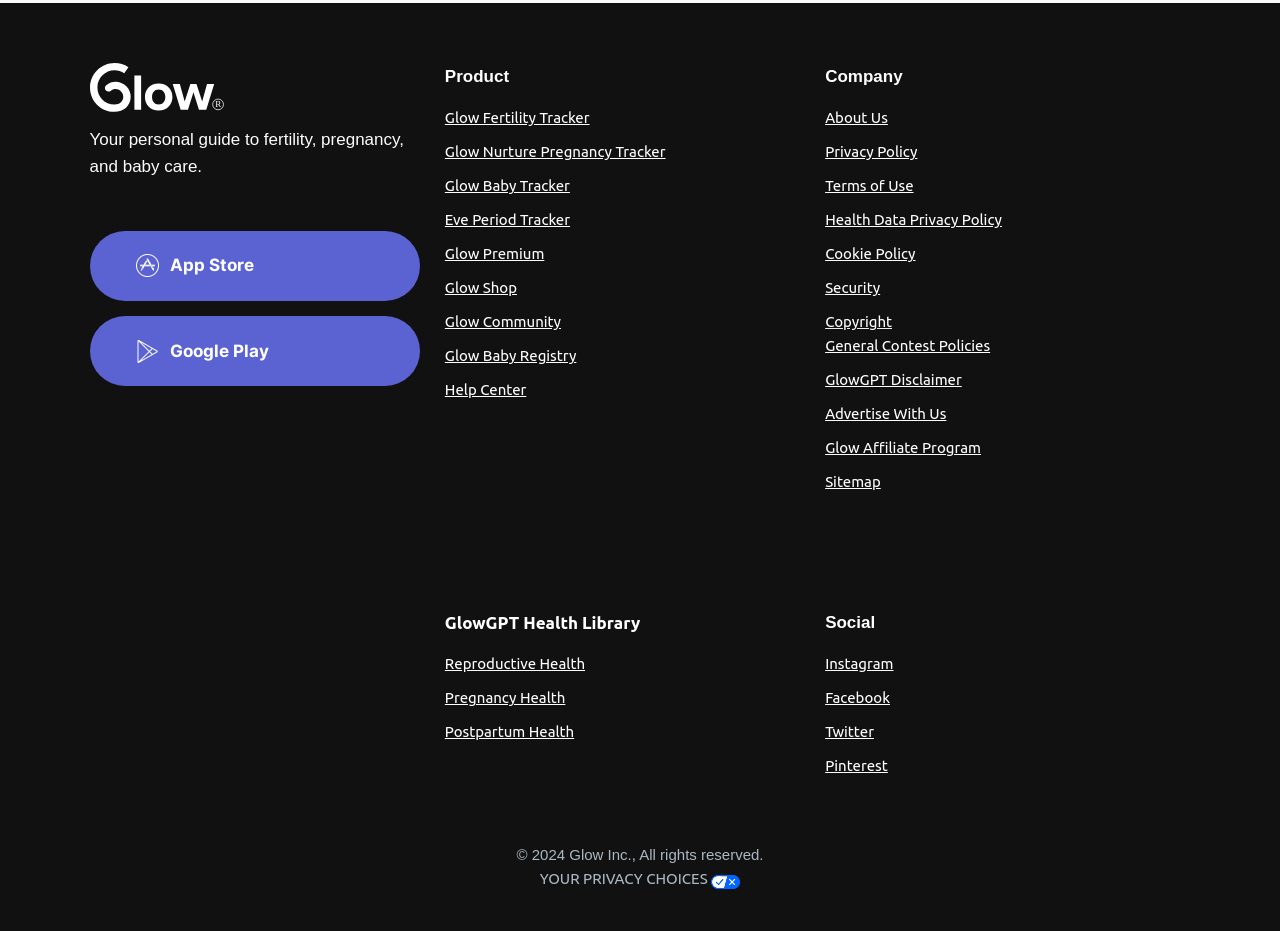Extract the bounding box for the UI element that matches this description: "Sitemap".

[0.645, 0.508, 0.688, 0.526]